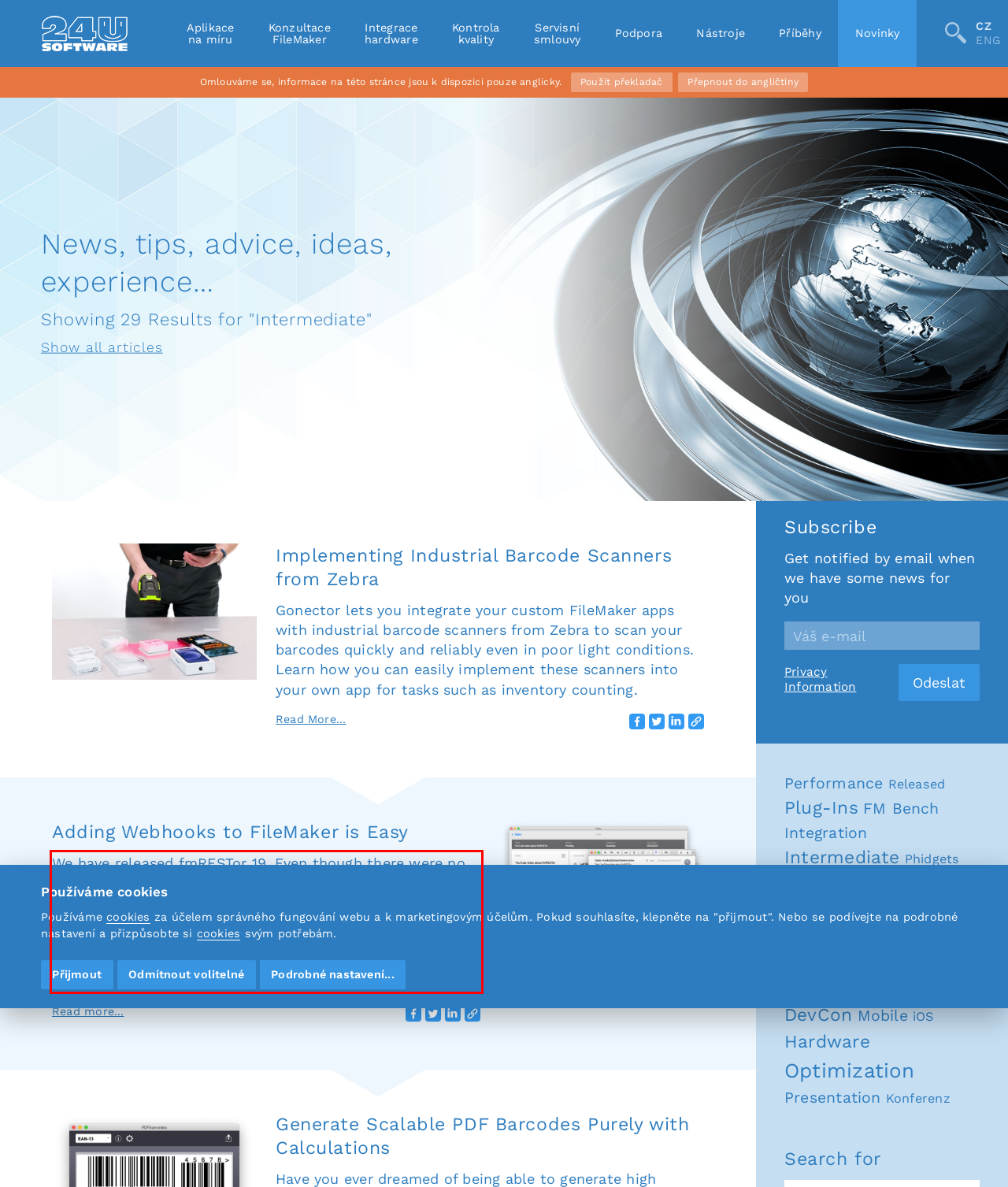Using the provided screenshot of a webpage, recognize the text inside the red rectangle bounding box by performing OCR.

We have released fmRESTor 19. Even though there were no news in FileMaker Server 19 Data API that would require fmRESTor to be updated, we wanted to bring a significant improvement to you anyway, so here it goes, along with a brief 8-minute step-by-step video on how you can use fmRESTor to add a webhook to your own FileMaker database.